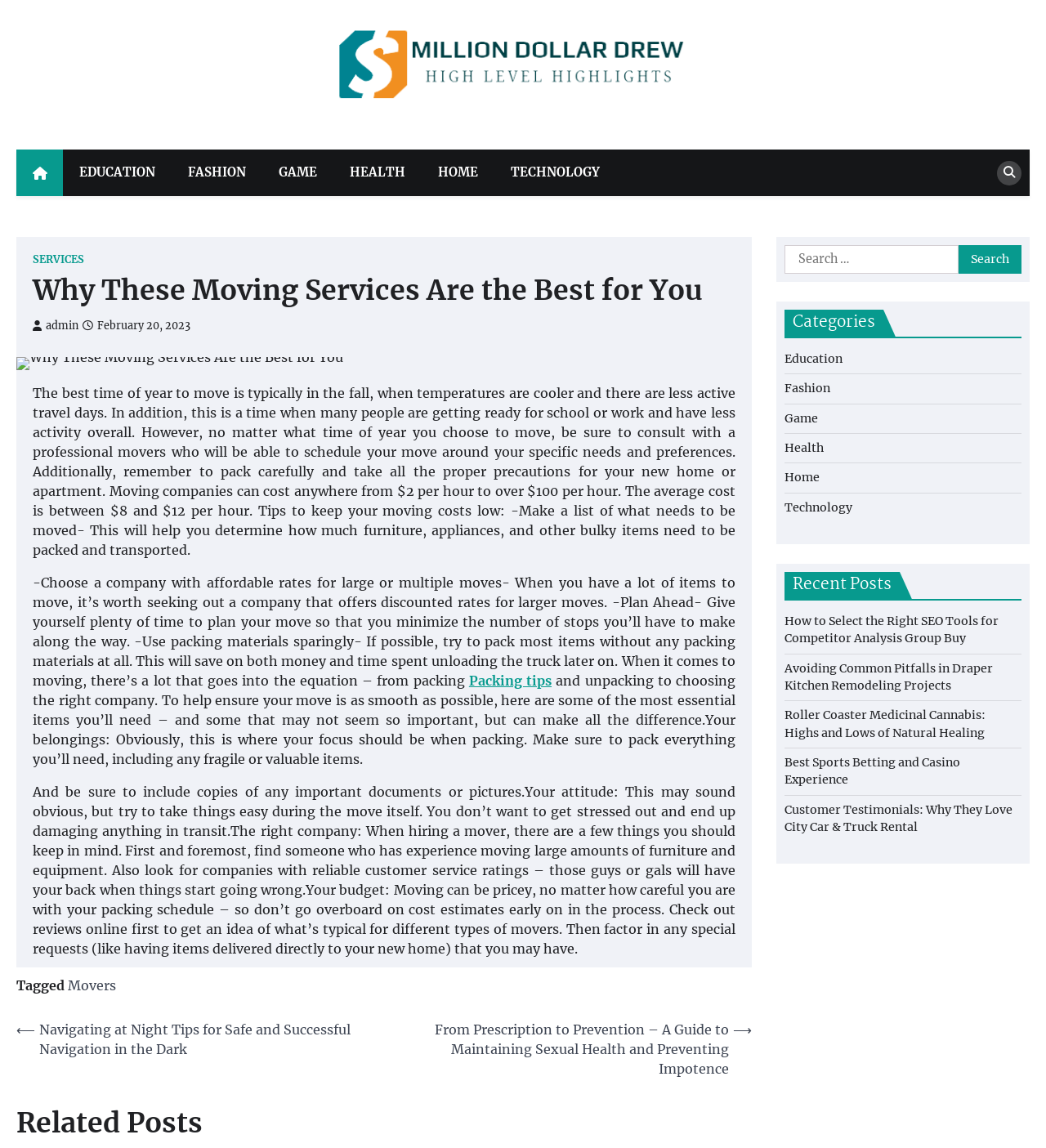Identify the bounding box coordinates of the region I need to click to complete this instruction: "Click on the 'SERVICES' link".

[0.031, 0.221, 0.08, 0.231]